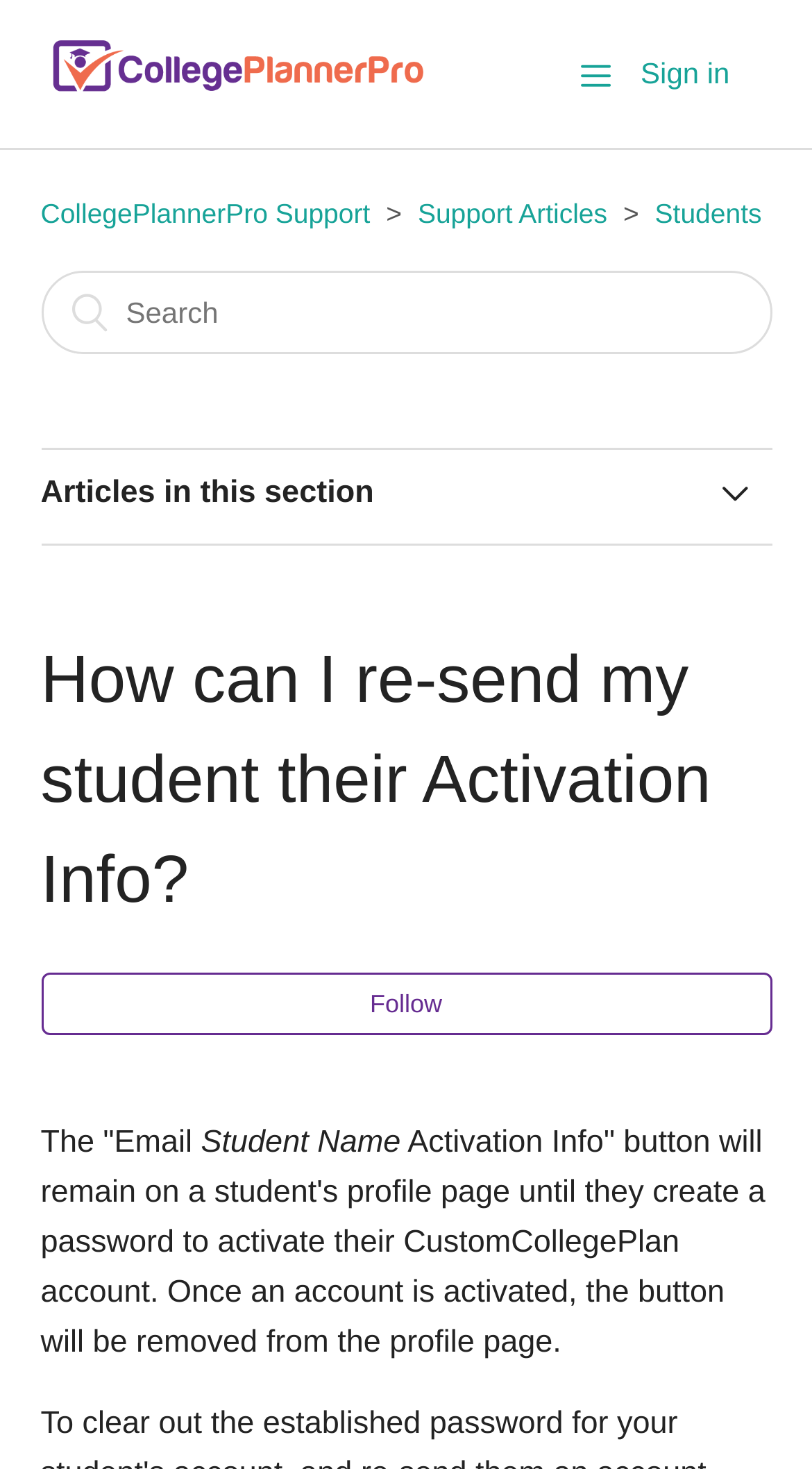What is the purpose of the 'Email Student Name Activation Info' button? Refer to the image and provide a one-word or short phrase answer.

To send activation info to students